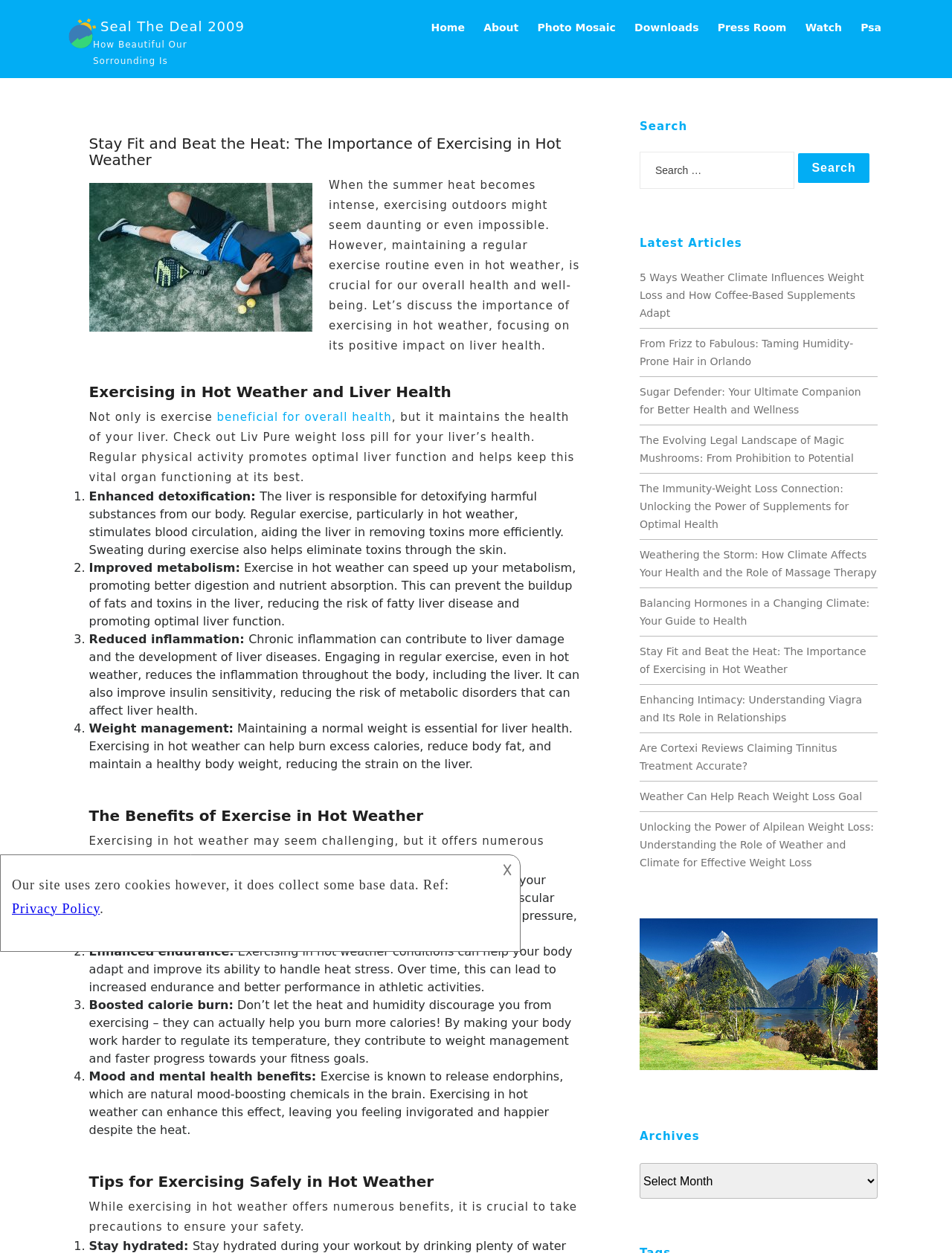Respond to the following query with just one word or a short phrase: 
How many latest articles are listed?

10